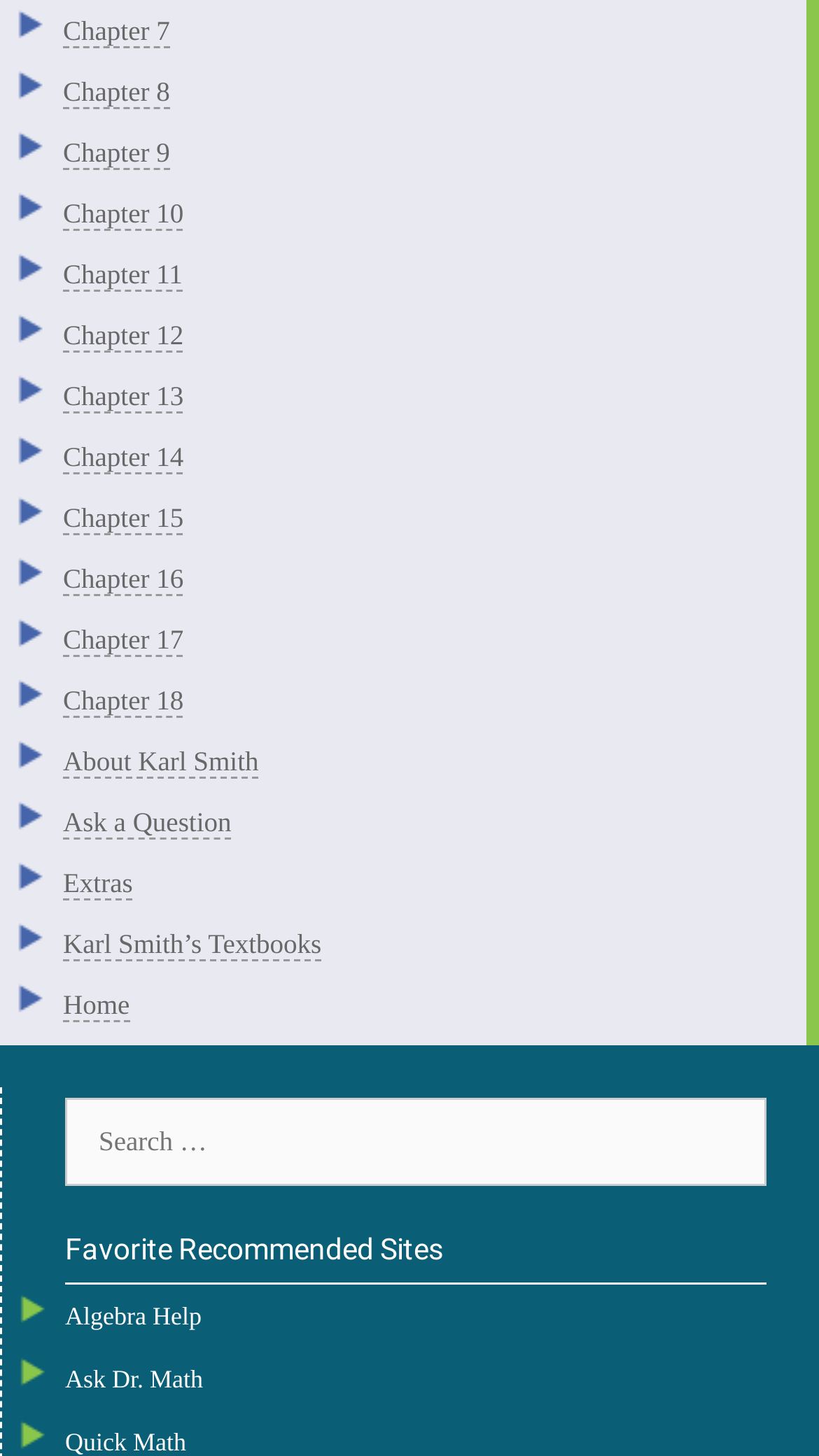Locate the bounding box coordinates of the item that should be clicked to fulfill the instruction: "Click on Chapter 7".

[0.077, 0.011, 0.207, 0.034]